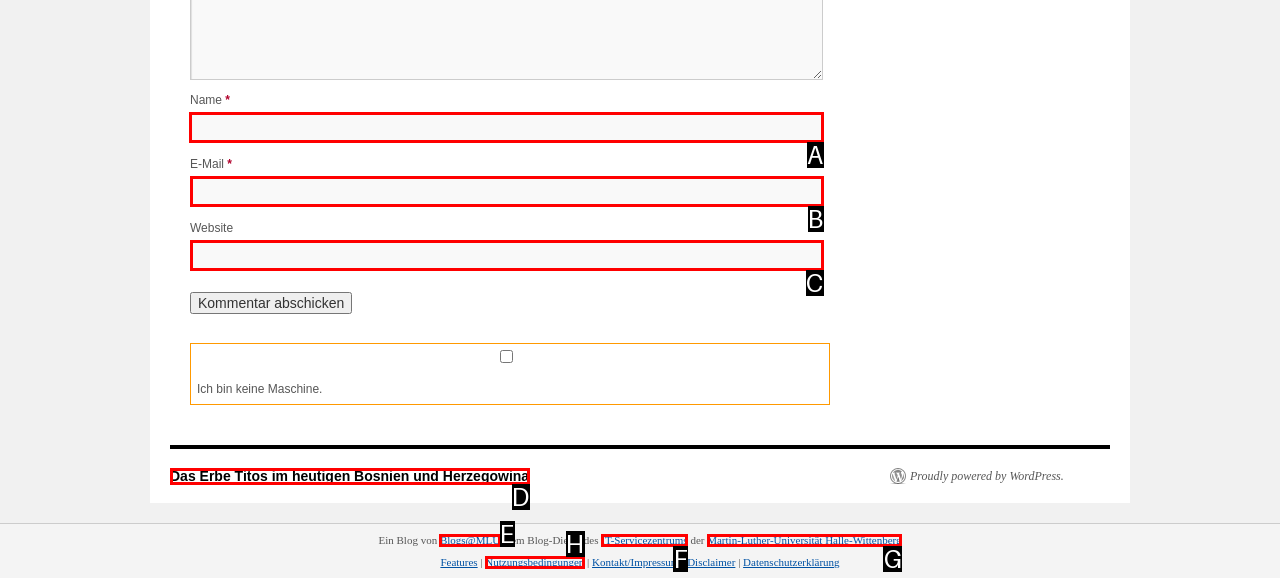Identify the correct UI element to click for the following task: Enter your name Choose the option's letter based on the given choices.

A